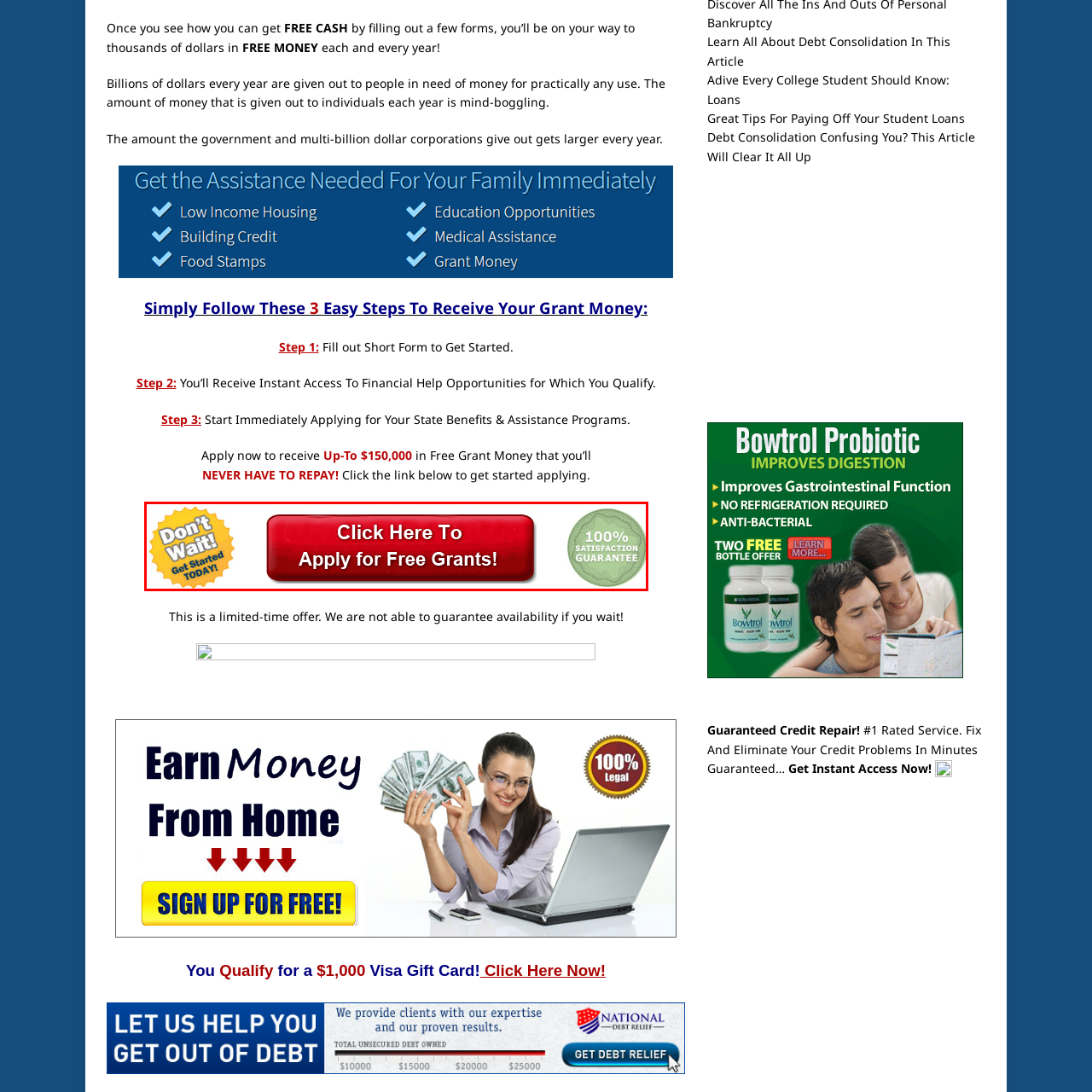Examine the image within the red boundary and respond with a single word or phrase to the question:
What action is the viewer encouraged to take?

Click Here To Apply for Free Grants